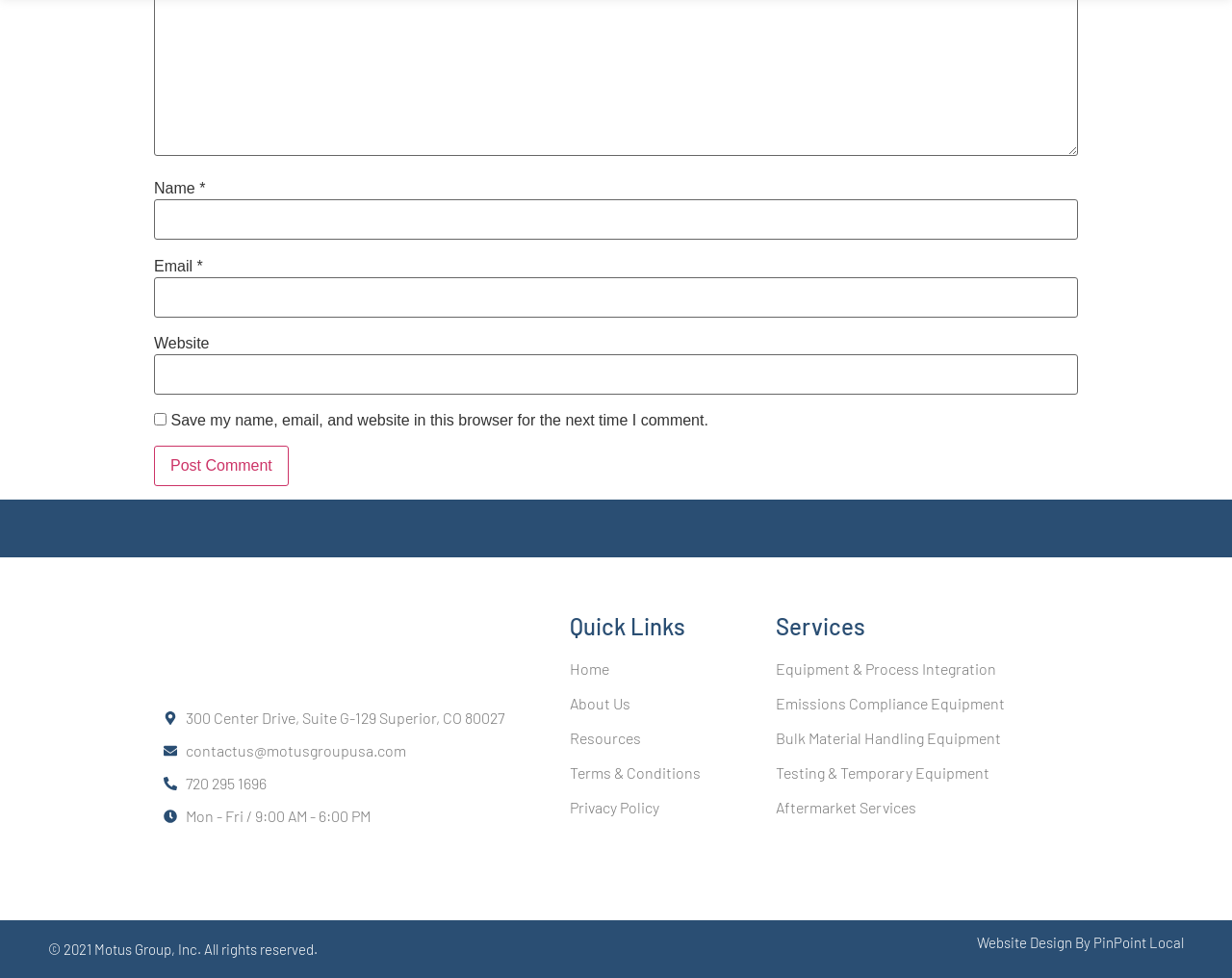What is the purpose of the checkbox?
Using the visual information, answer the question in a single word or phrase.

Save my name, email, and website in this browser for the next time I comment.